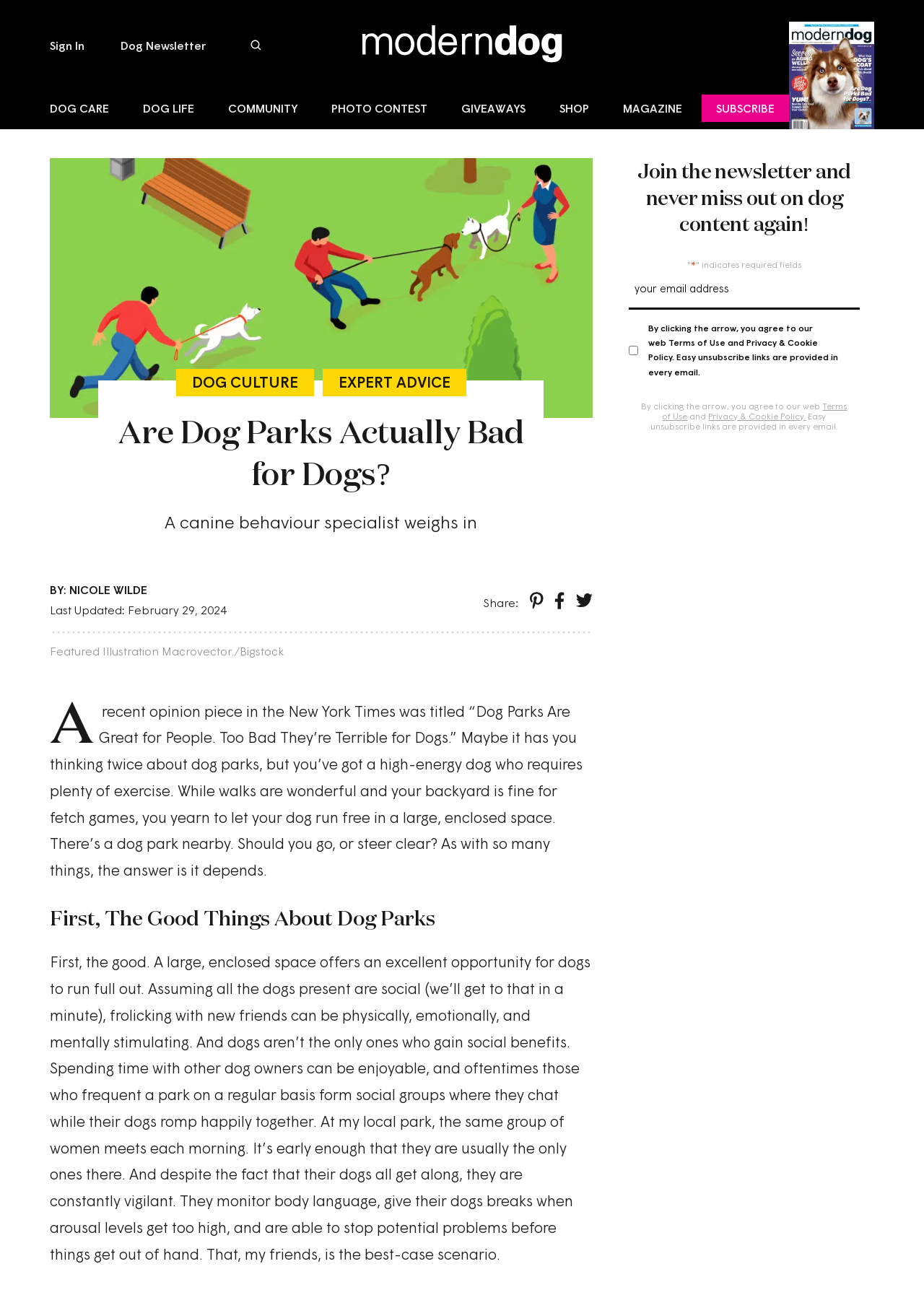Please identify the bounding box coordinates of the element's region that should be clicked to execute the following instruction: "Search for something". The bounding box coordinates must be four float numbers between 0 and 1, i.e., [left, top, right, bottom].

[0.254, 0.024, 0.269, 0.045]